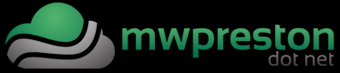Give a thorough explanation of the image.

The image displays the logo for "mwpreston dot net," characterized by a modern design that incorporates a cloud motif. The logo features a green circular element atop a stylized wave, rendered in gradient shades from gray to black, representing technology and cloud services. This logo is prominently placed within the context of a blog post titled "Veeam v9 - What we know so far...", suggesting a focus on information and updates related to Veeam software solutions. The overall aesthetic conveys professionalism and innovation, aligning with the content's theme of technology in data management and backup solutions.